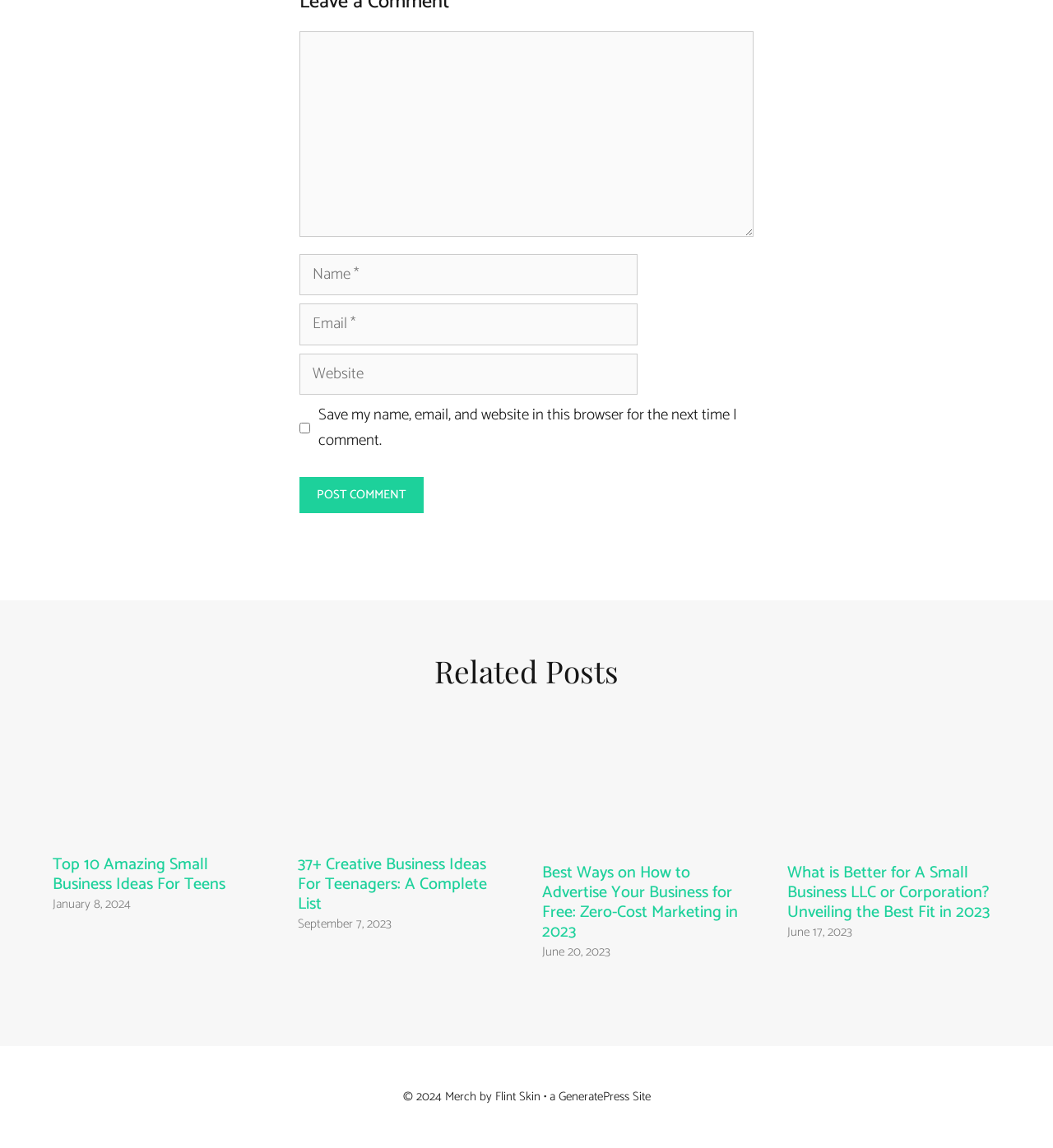Look at the image and write a detailed answer to the question: 
How many related posts are displayed?

There are four article elements with headings and links, which are likely related posts, displayed on the webpage.